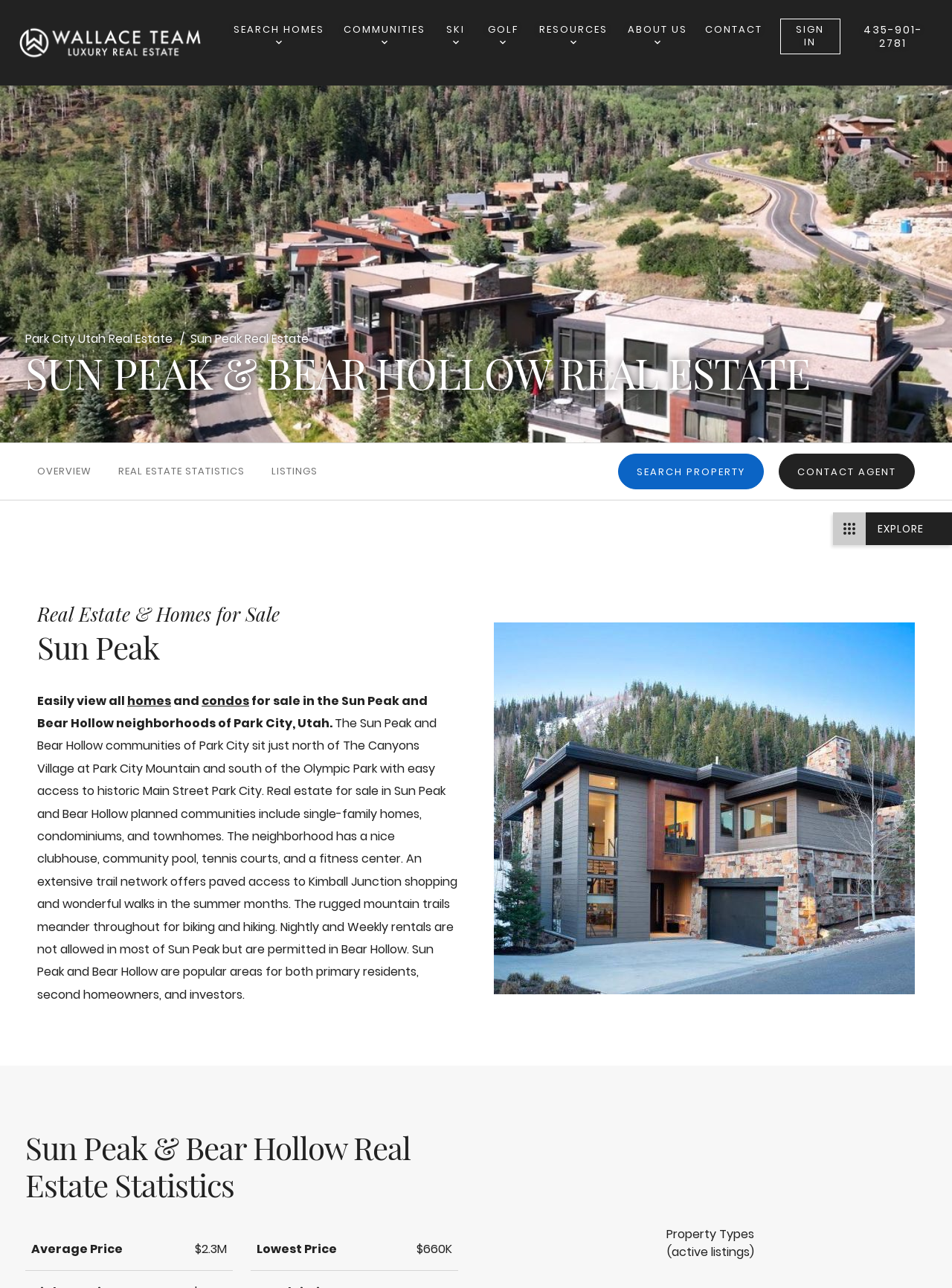Locate the bounding box coordinates of the clickable area to execute the instruction: "Contact agent". Provide the coordinates as four float numbers between 0 and 1, represented as [left, top, right, bottom].

[0.818, 0.352, 0.961, 0.38]